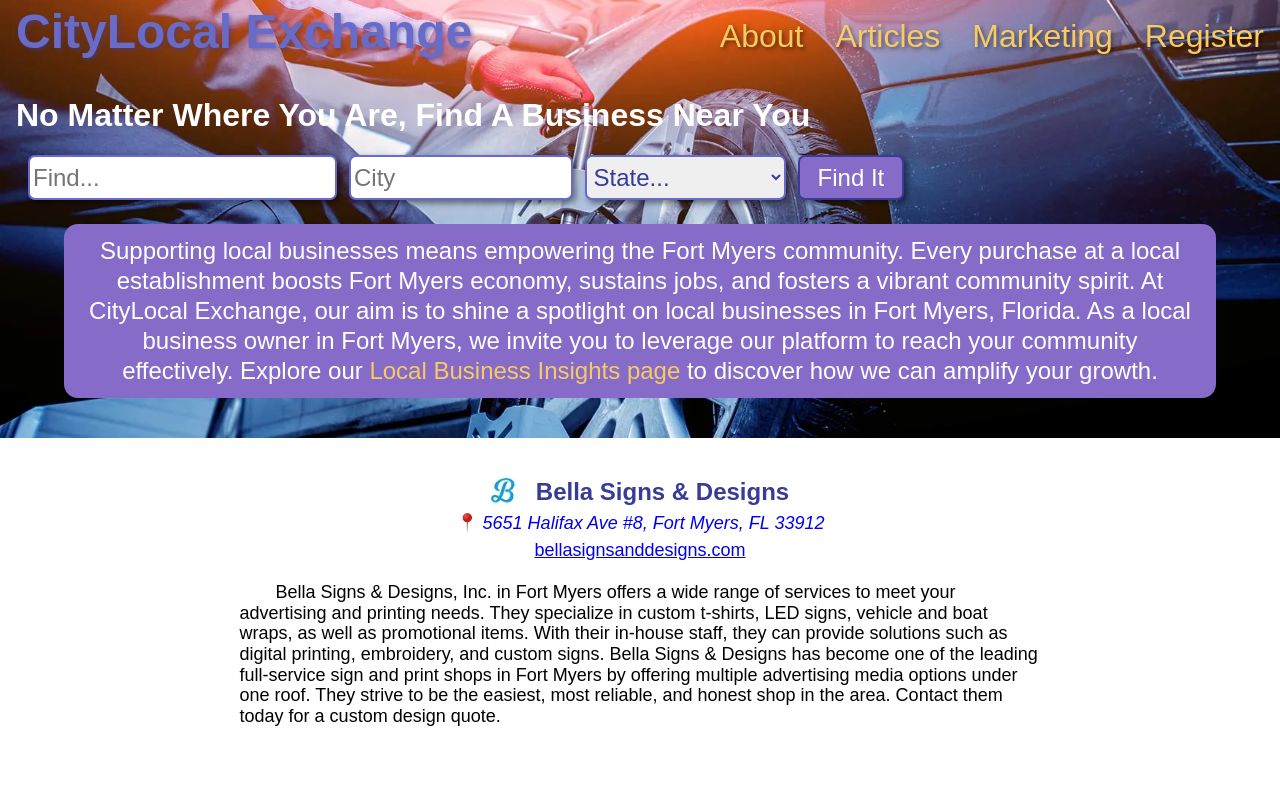Identify the bounding box coordinates of the clickable region required to complete the instruction: "Visit Bella Signs & Designs website". The coordinates should be given as four float numbers within the range of 0 and 1, i.e., [left, top, right, bottom].

[0.418, 0.687, 0.582, 0.712]